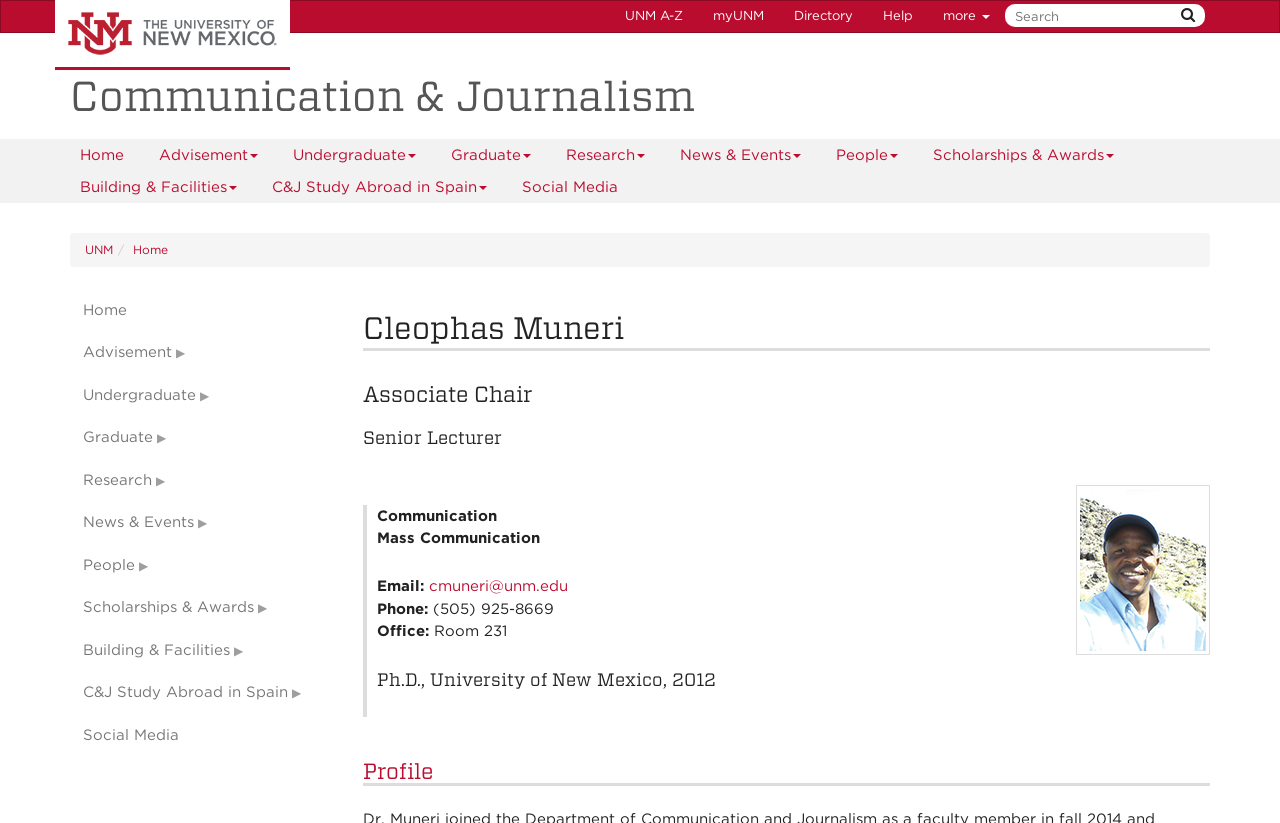Reply to the question with a single word or phrase:
What is the office location of Cleophas Muneri?

Room 231